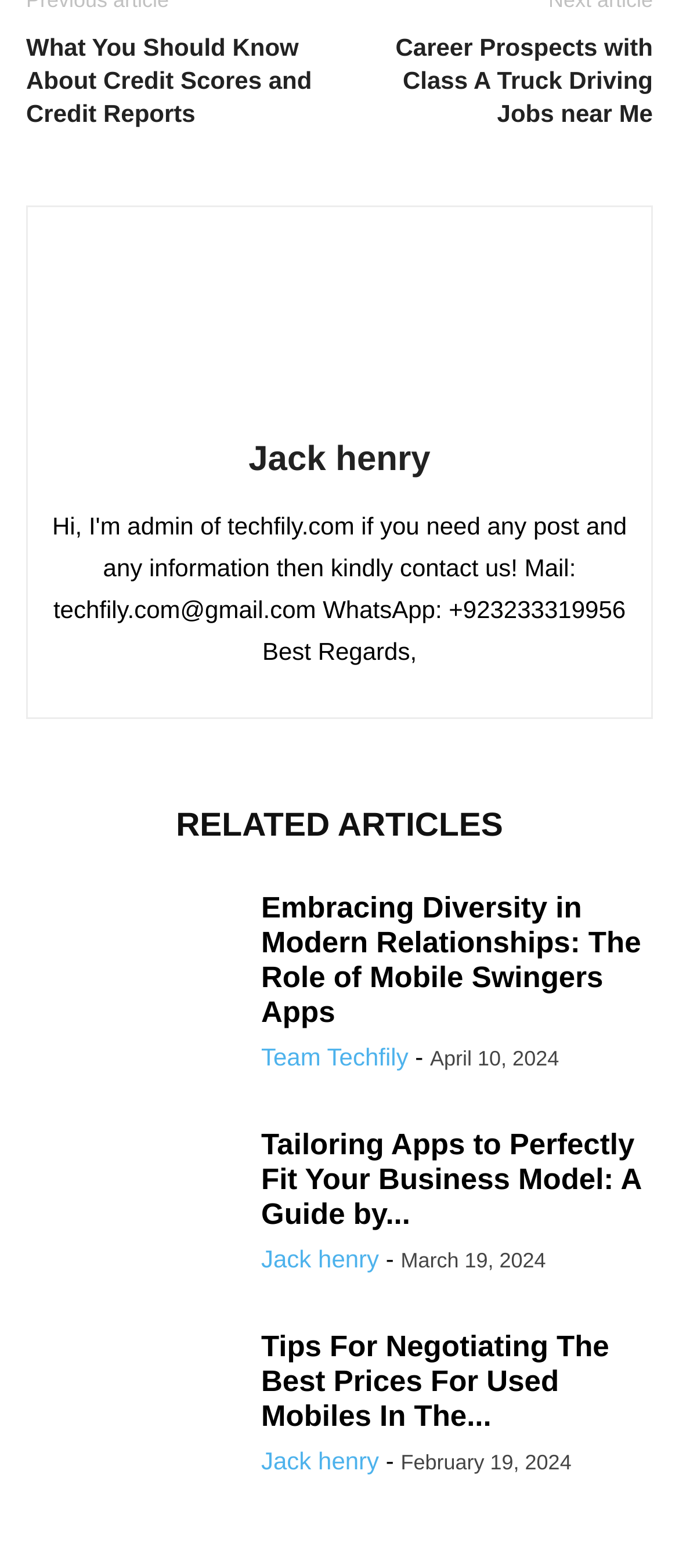Using floating point numbers between 0 and 1, provide the bounding box coordinates in the format (top-left x, top-left y, bottom-right x, bottom-right y). Locate the UI element described here: Jack henry

[0.385, 0.793, 0.558, 0.811]